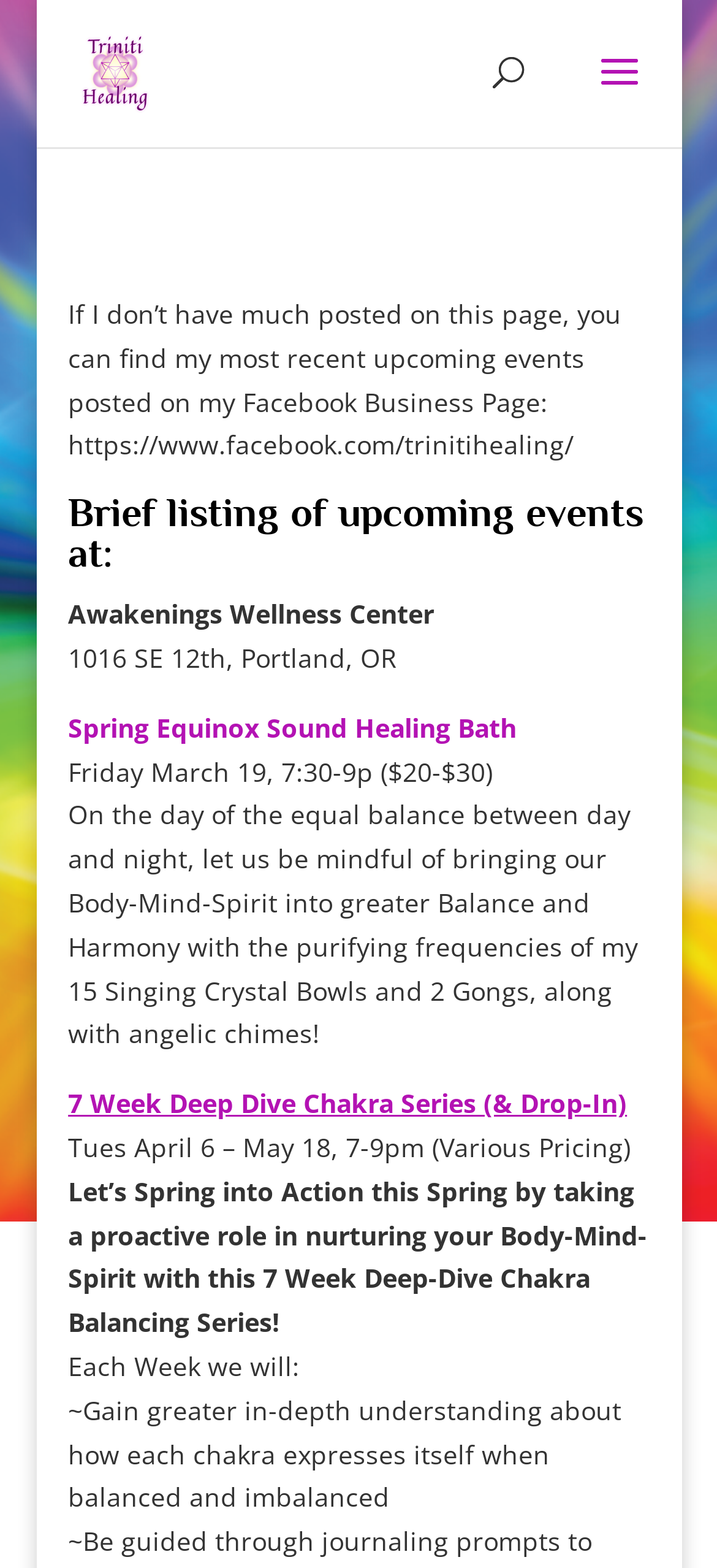What is the location of the events? Based on the screenshot, please respond with a single word or phrase.

Portland, OR